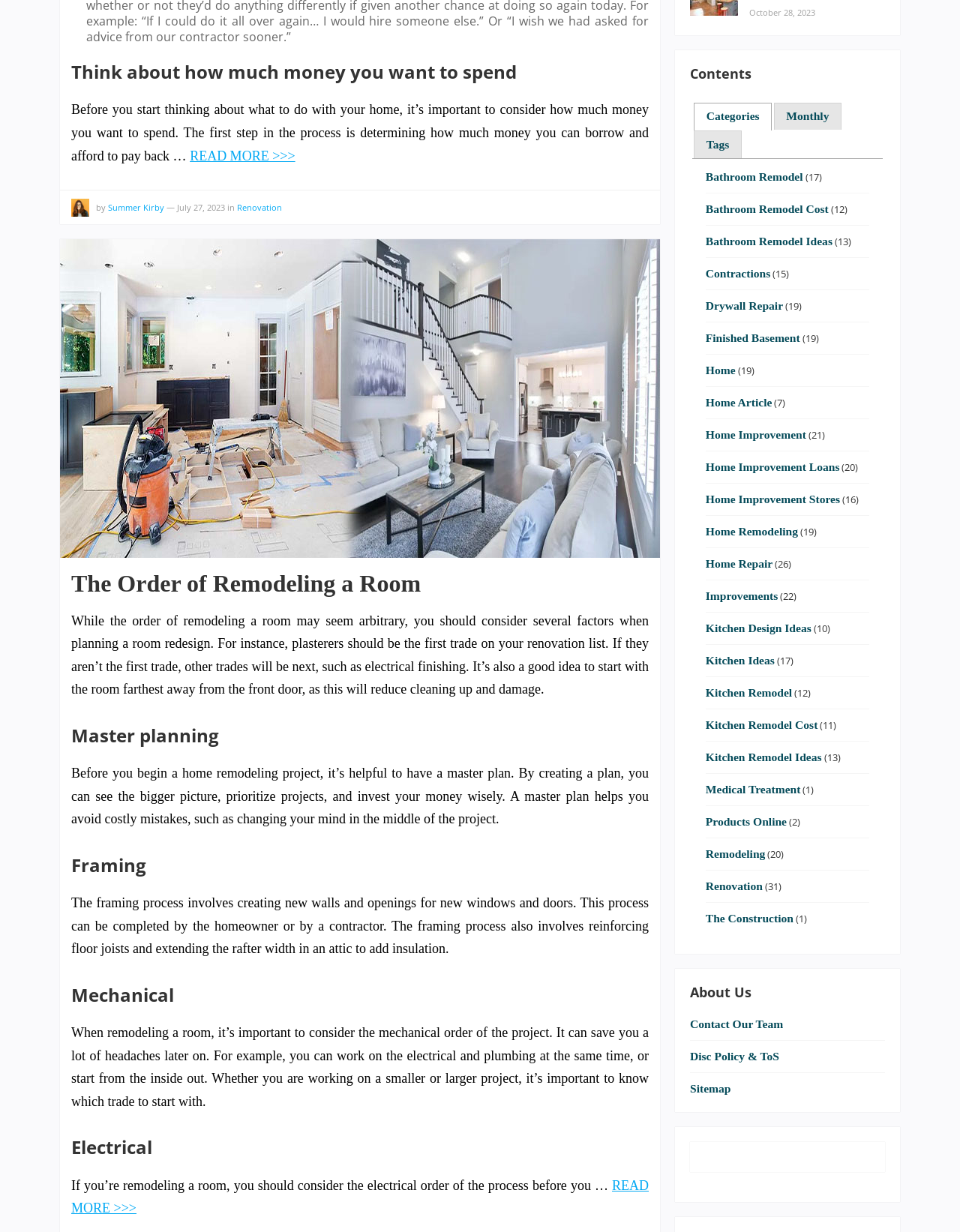Please mark the bounding box coordinates of the area that should be clicked to carry out the instruction: "Click on Post Followup".

None